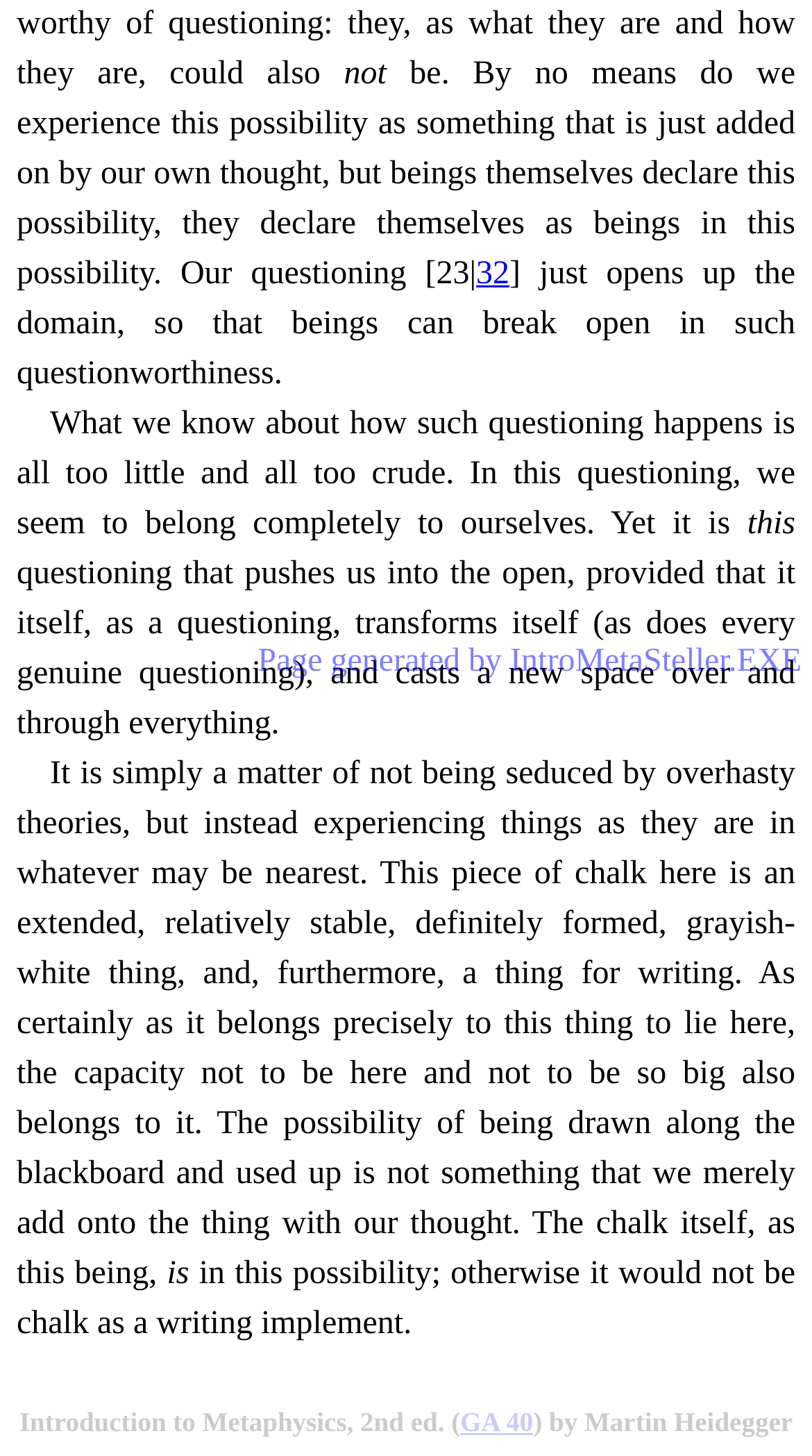Given the element description The Episodes, predict the bounding box coordinates for the UI element in the webpage screenshot. The format should be (top-left x, top-left y, bottom-right x, bottom-right y), and the values should be between 0 and 1.

None